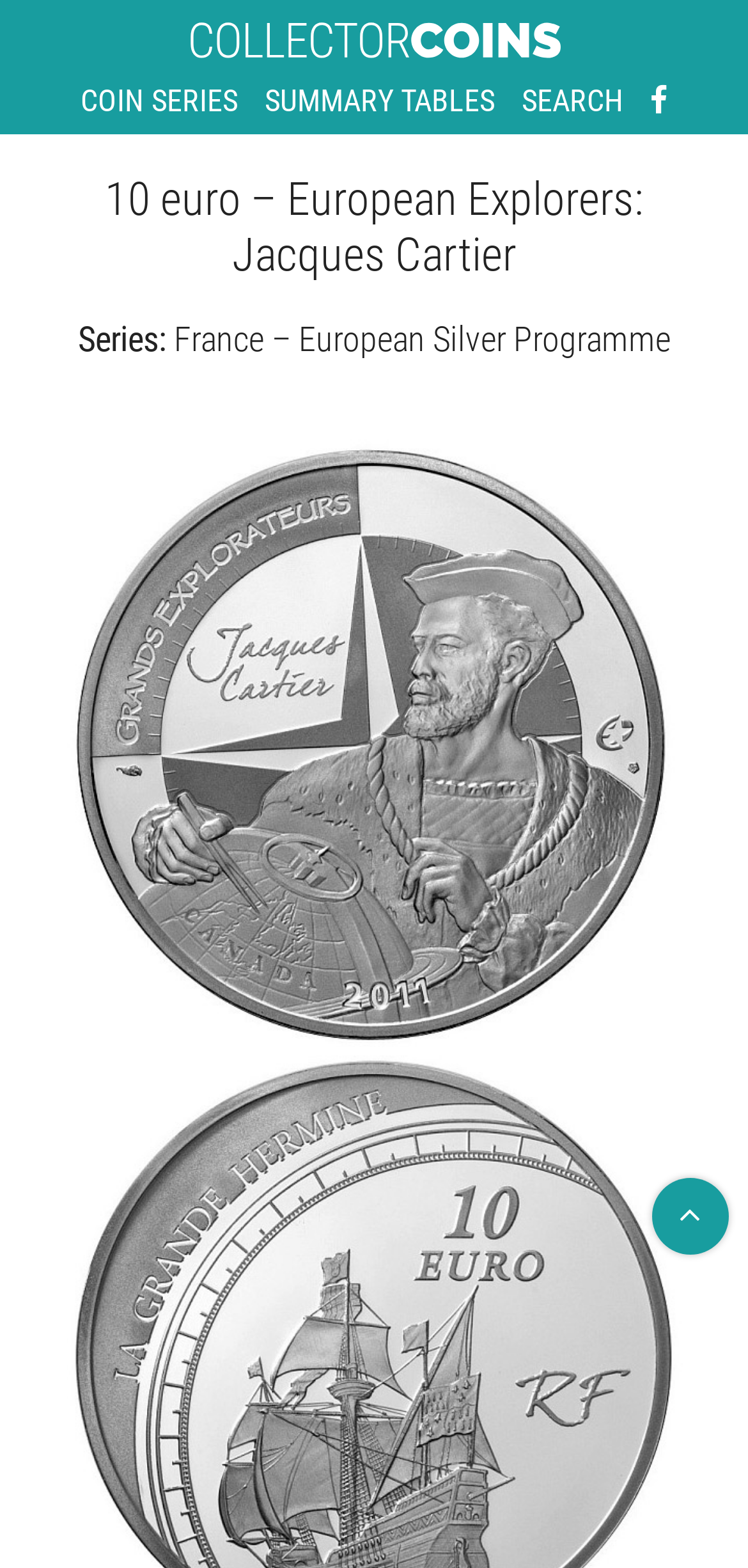Calculate the bounding box coordinates of the UI element given the description: "Log in".

None